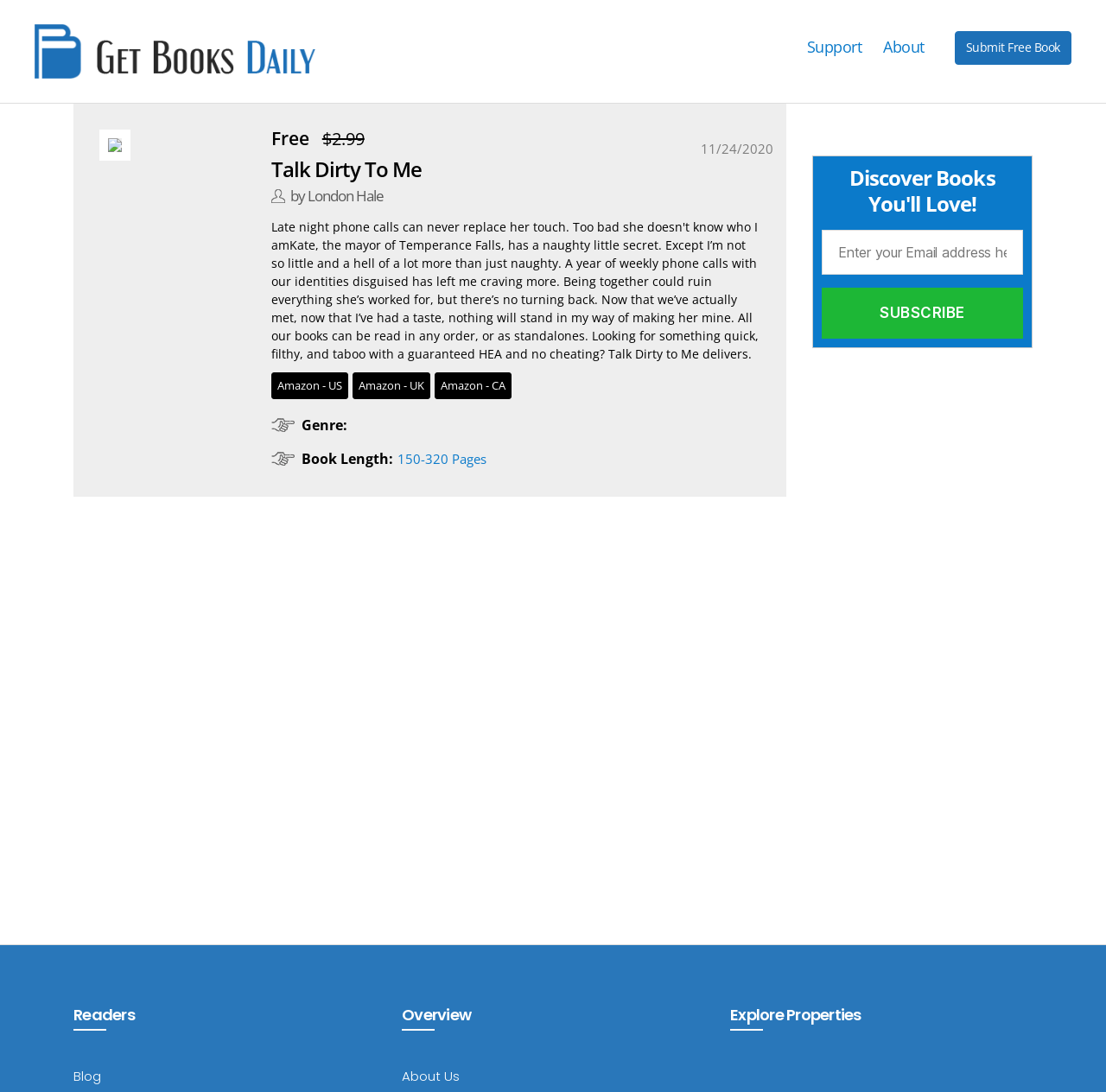What is the genre of the book?
Look at the image and respond with a single word or a short phrase.

Not specified